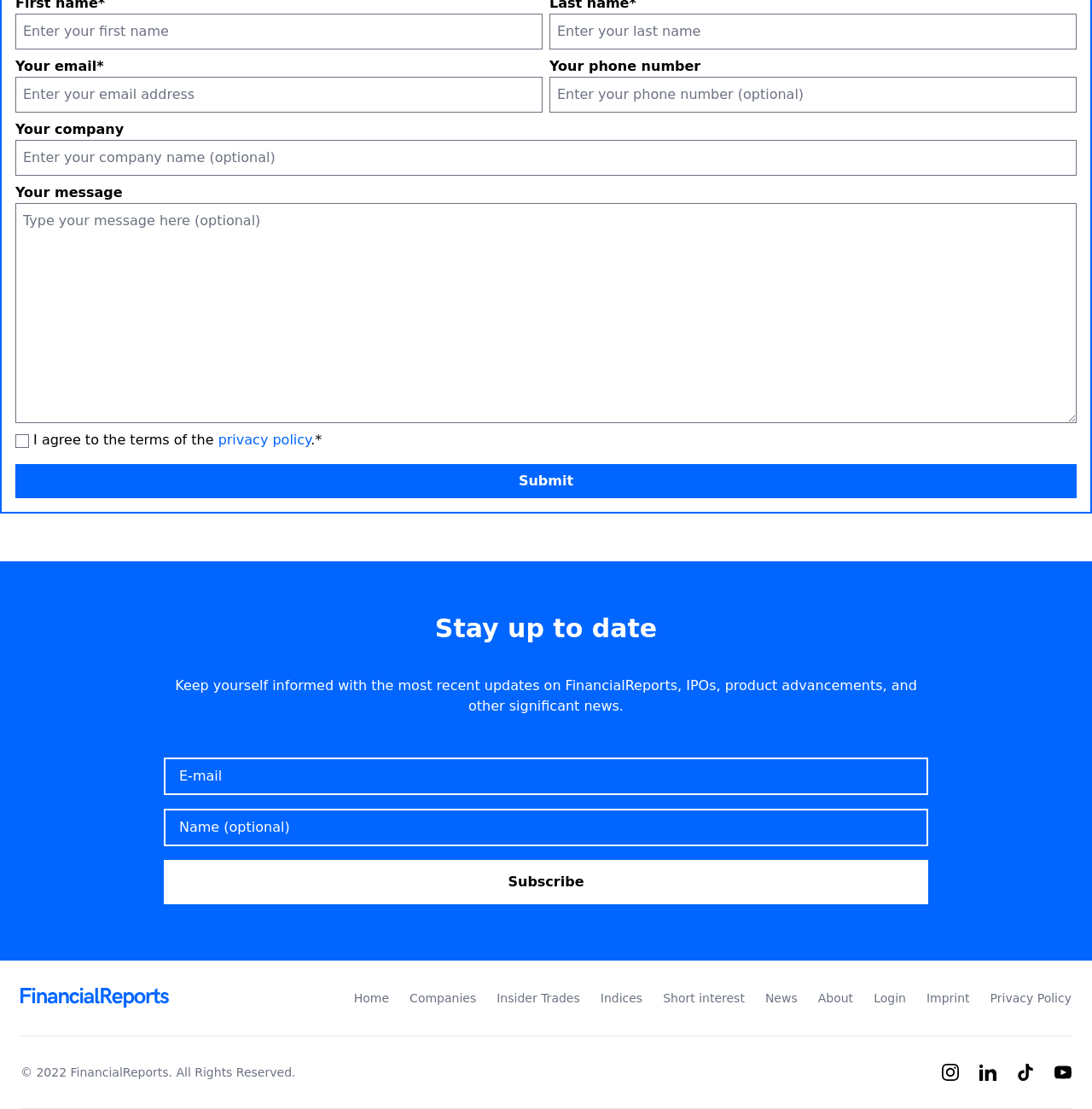Show me the bounding box coordinates of the clickable region to achieve the task as per the instruction: "Enter first name".

[0.014, 0.012, 0.497, 0.045]